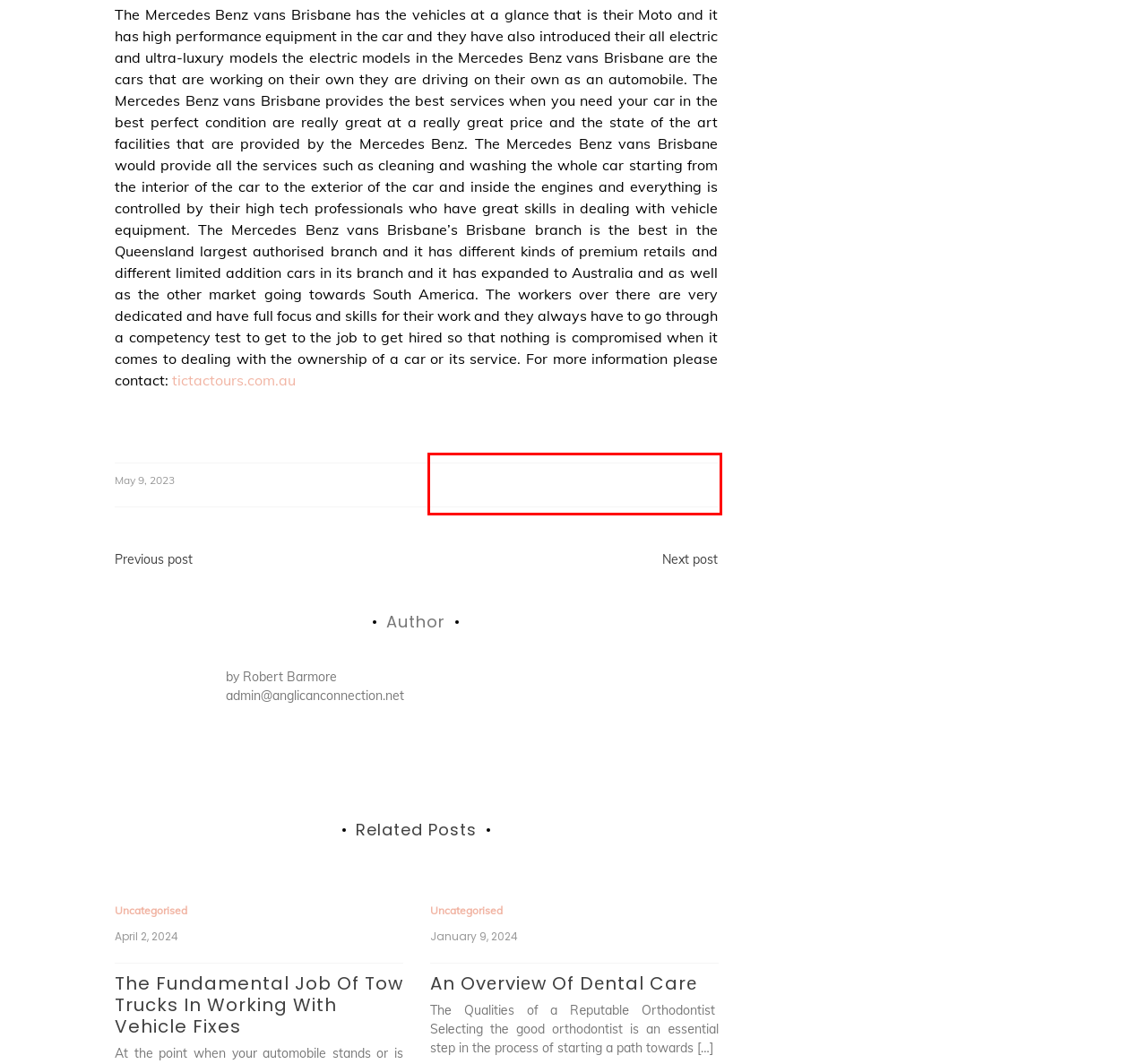Using the provided screenshot of a webpage, recognize the text inside the red rectangle bounding box by performing OCR.

At the point when your automobile stands or is involved with a mishap, it very well may be a hurtful and inexplicable […]